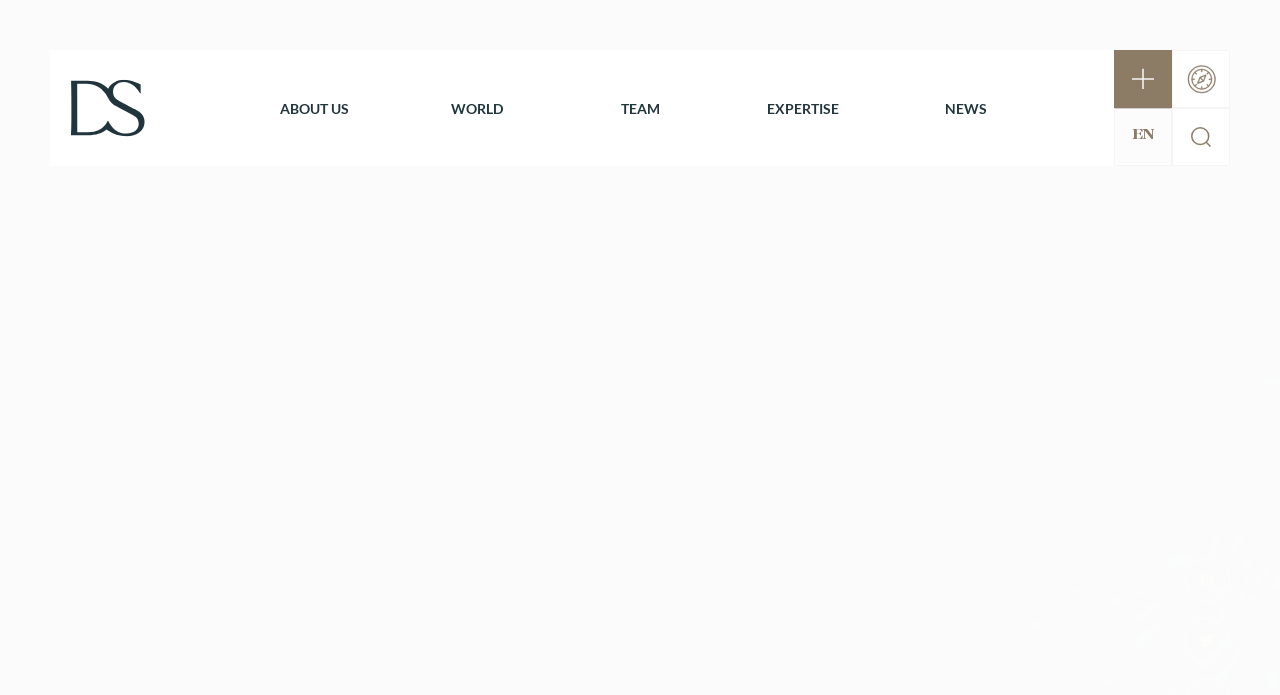Please respond to the question using a single word or phrase:
What is the name of the law firm?

DS Avocats